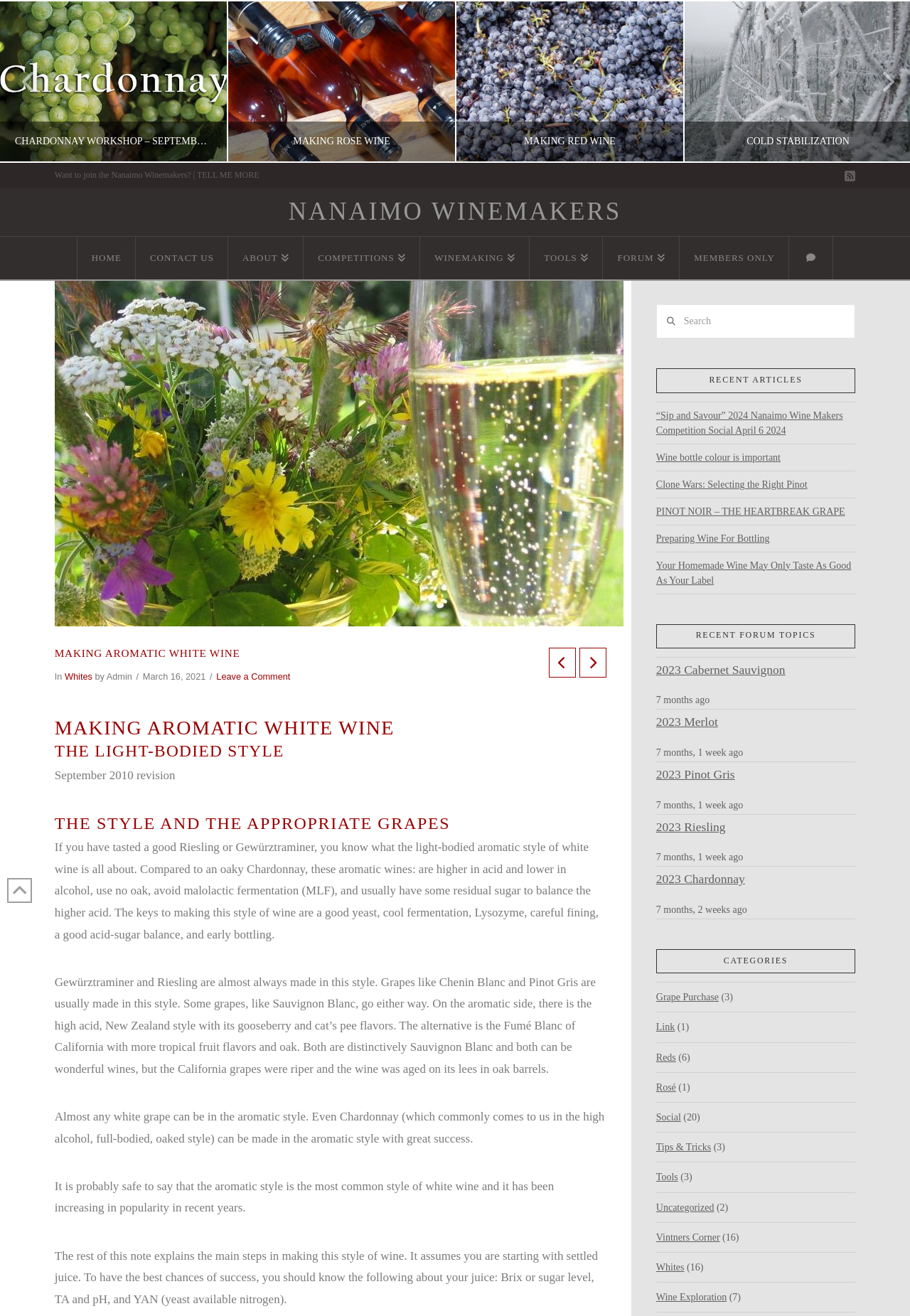Identify the bounding box coordinates for the element you need to click to achieve the following task: "Leave a comment on the article". Provide the bounding box coordinates as four float numbers between 0 and 1, in the form [left, top, right, bottom].

[0.238, 0.51, 0.319, 0.518]